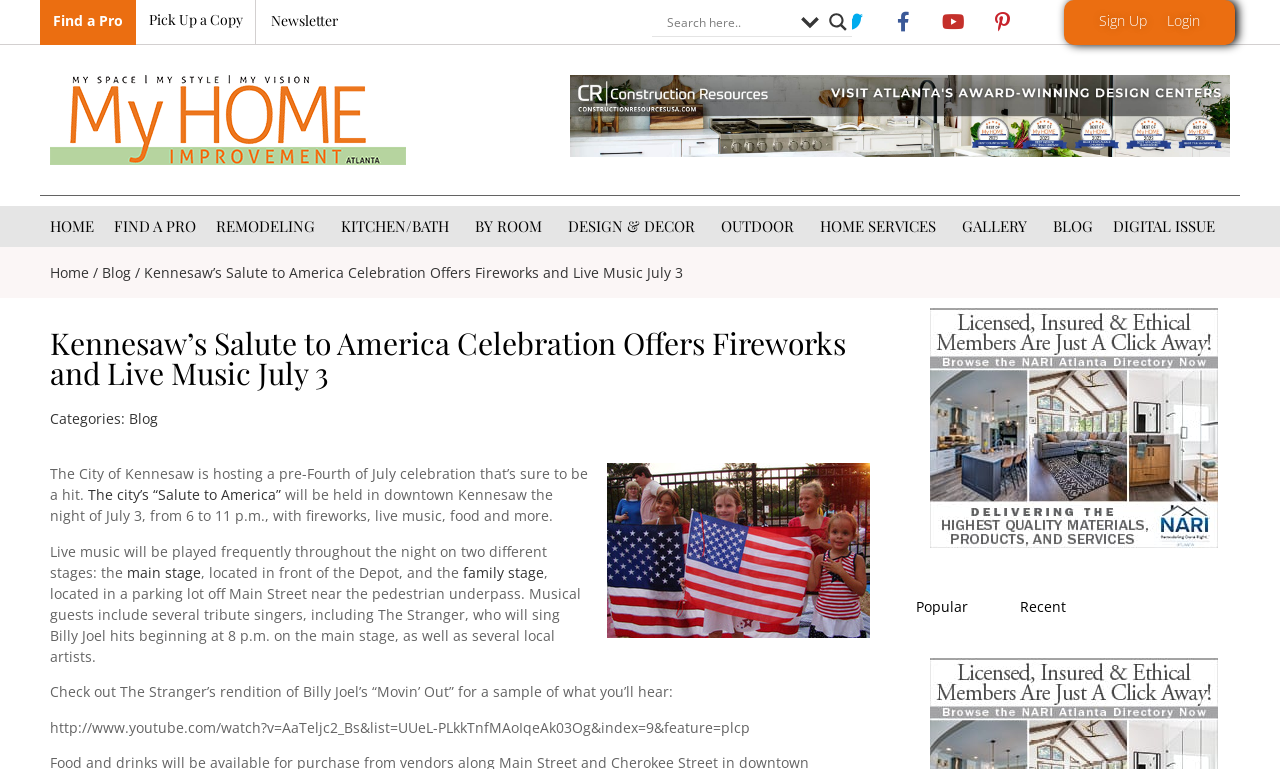Extract the bounding box coordinates of the UI element described: "Sign Up". Provide the coordinates in the format [left, top, right, bottom] with values ranging from 0 to 1.

[0.859, 0.014, 0.896, 0.039]